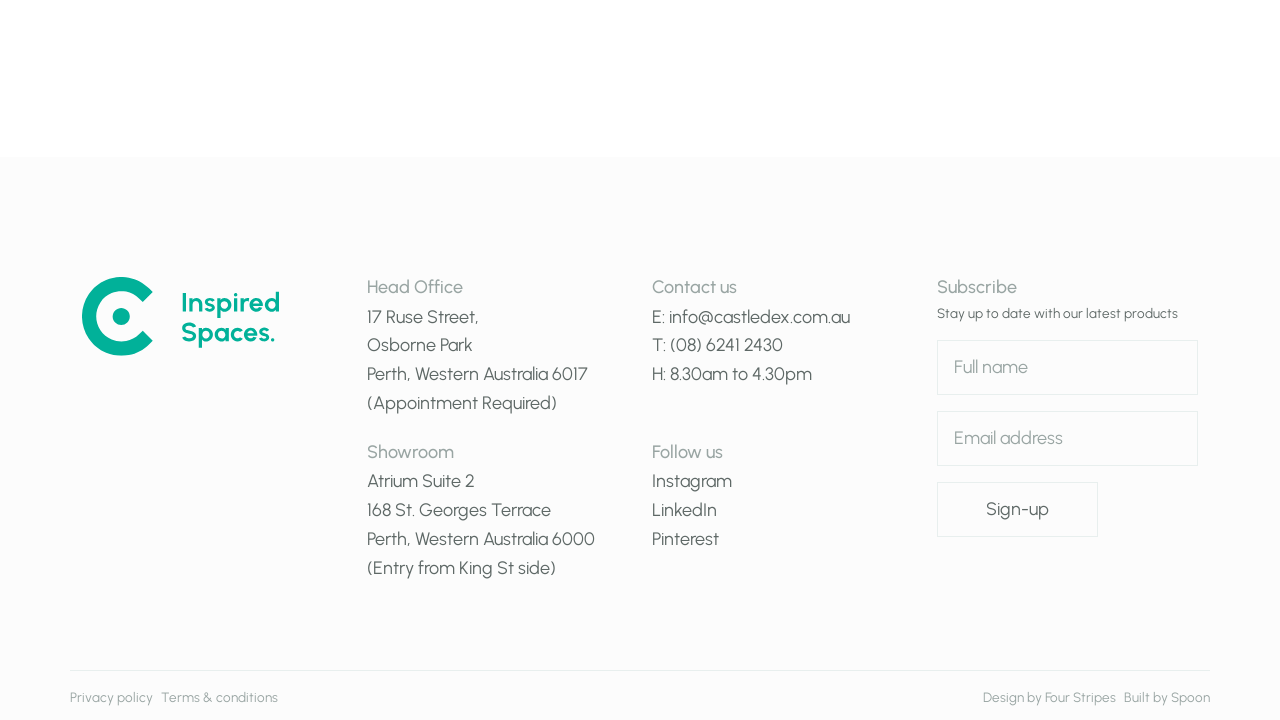Please mark the clickable region by giving the bounding box coordinates needed to complete this instruction: "View the Privacy policy".

[0.055, 0.958, 0.12, 0.98]